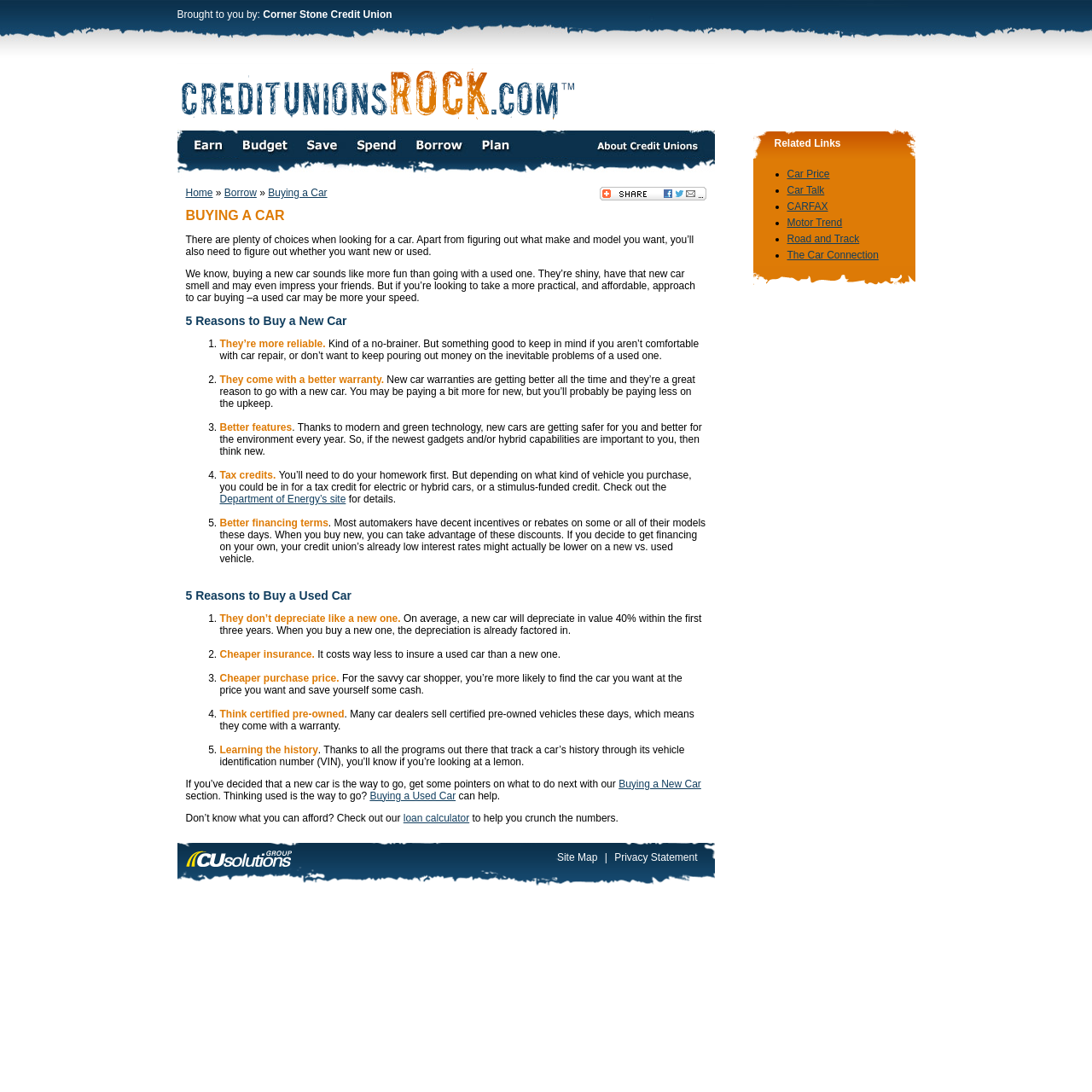Extract the text of the main heading from the webpage.

BUYING A CAR